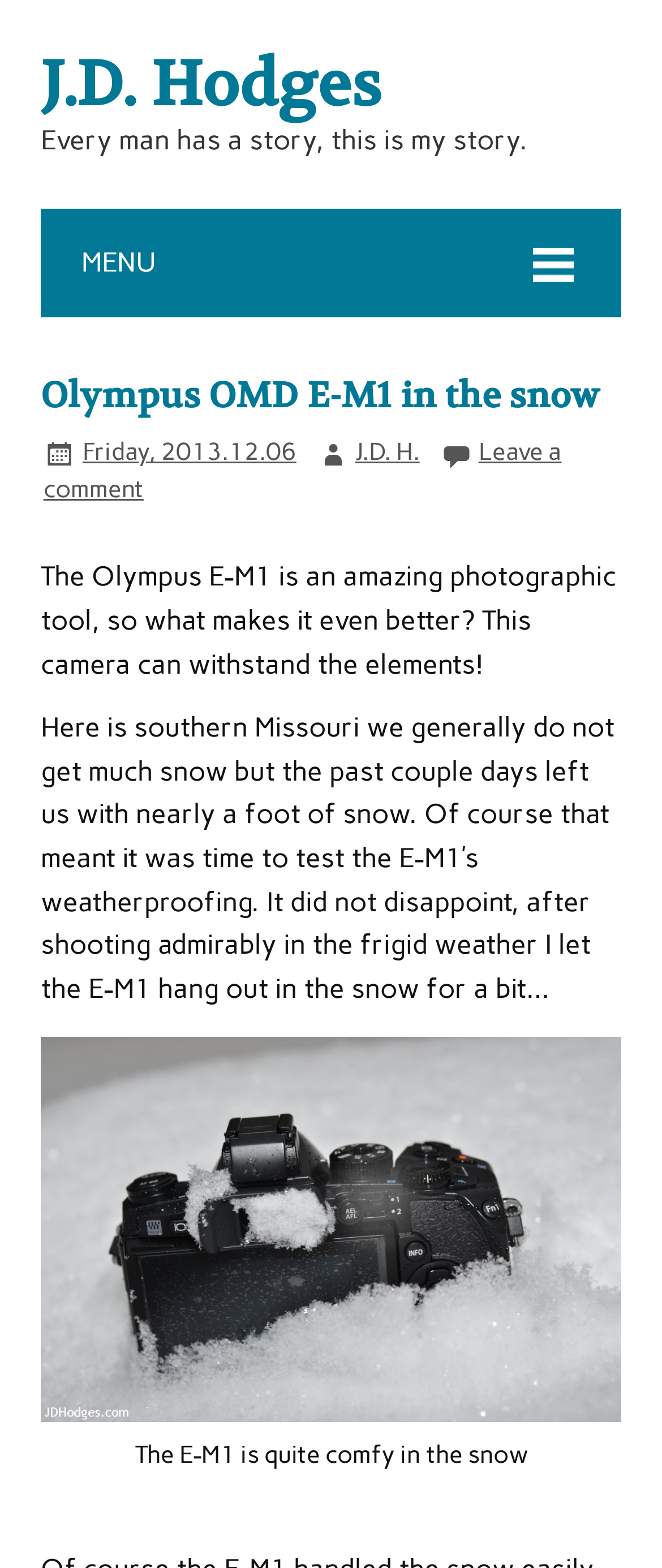Respond with a single word or phrase for the following question: 
Who is the author of this story?

J.D. Hodges